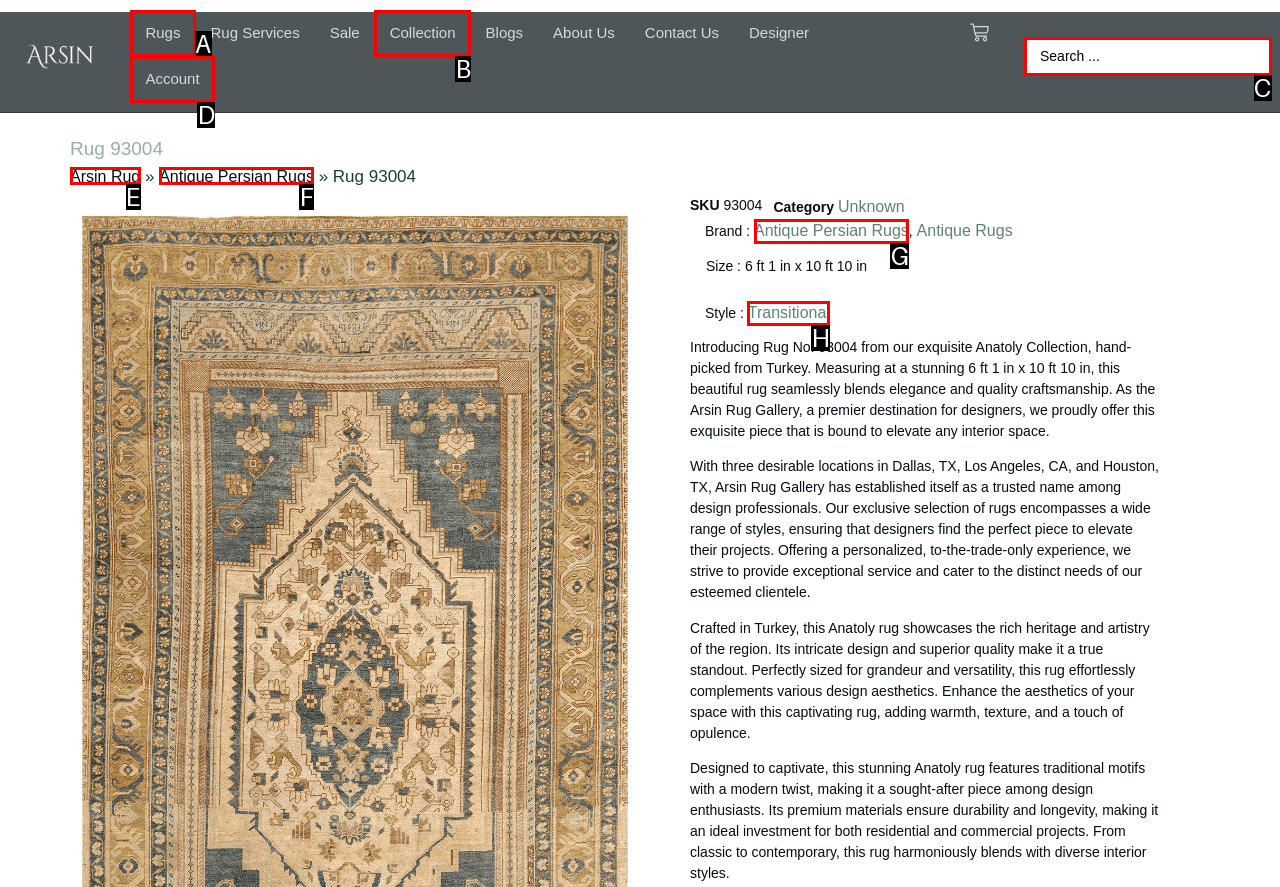Identify which HTML element to click to fulfill the following task: Search for a rug. Provide your response using the letter of the correct choice.

C